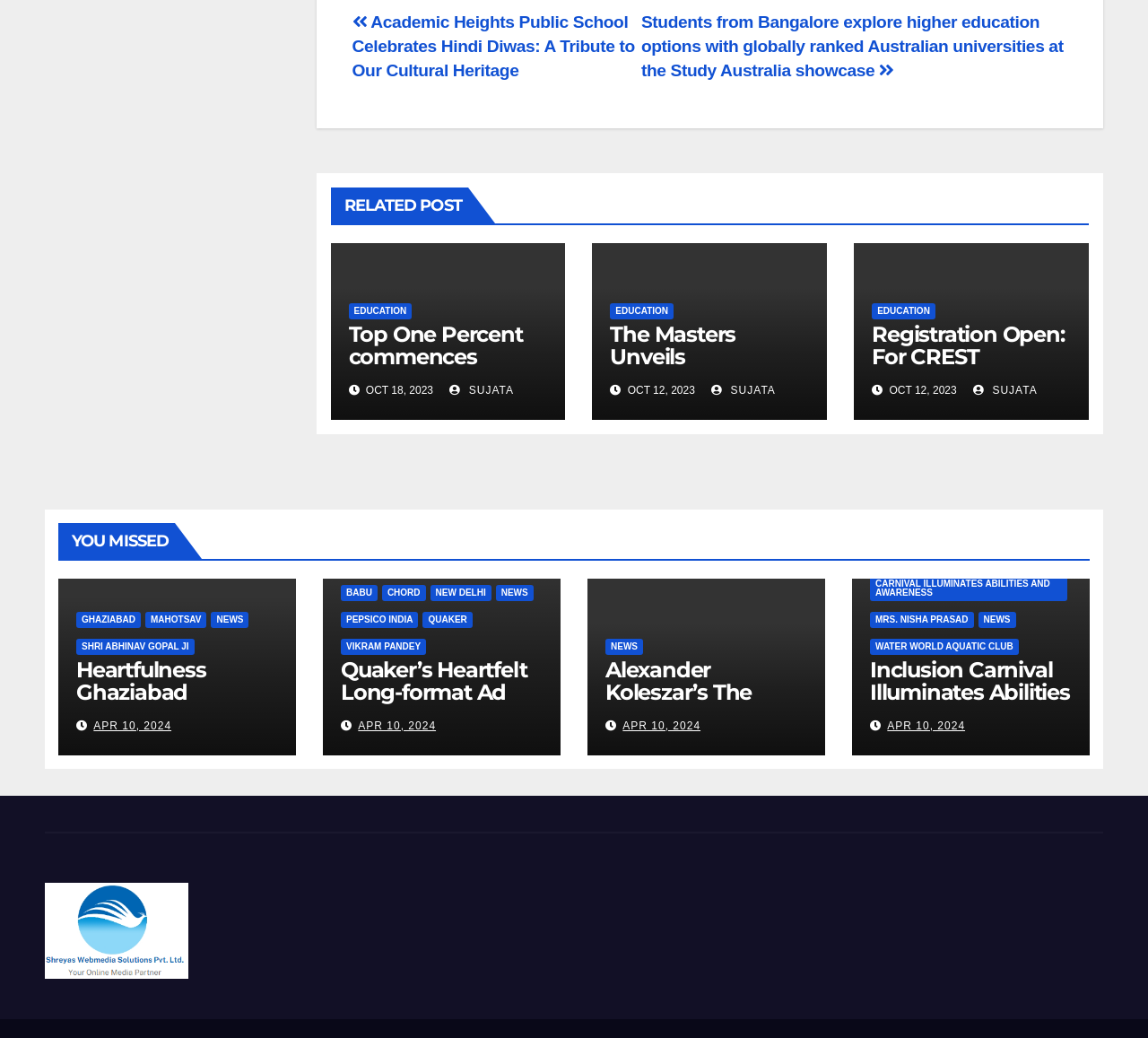Who is the author of the post 'The Masters Unveils Groundbreaking Edtech Platform aimed at converting Hobbies into Life Skills'?
Based on the visual details in the image, please answer the question thoroughly.

I found the link 'The Masters Unveils Groundbreaking Edtech Platform aimed at converting Hobbies into Life Skills' and its author is 'SUJATA' which is mentioned in the link '[628] link ' SUJATA' [0.62, 0.37, 0.676, 0.382]'.